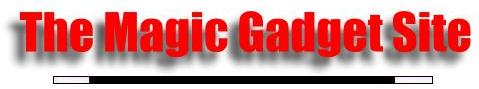What type of products does the site likely specialize in?
Based on the image, provide your answer in one word or phrase.

Magic-related products